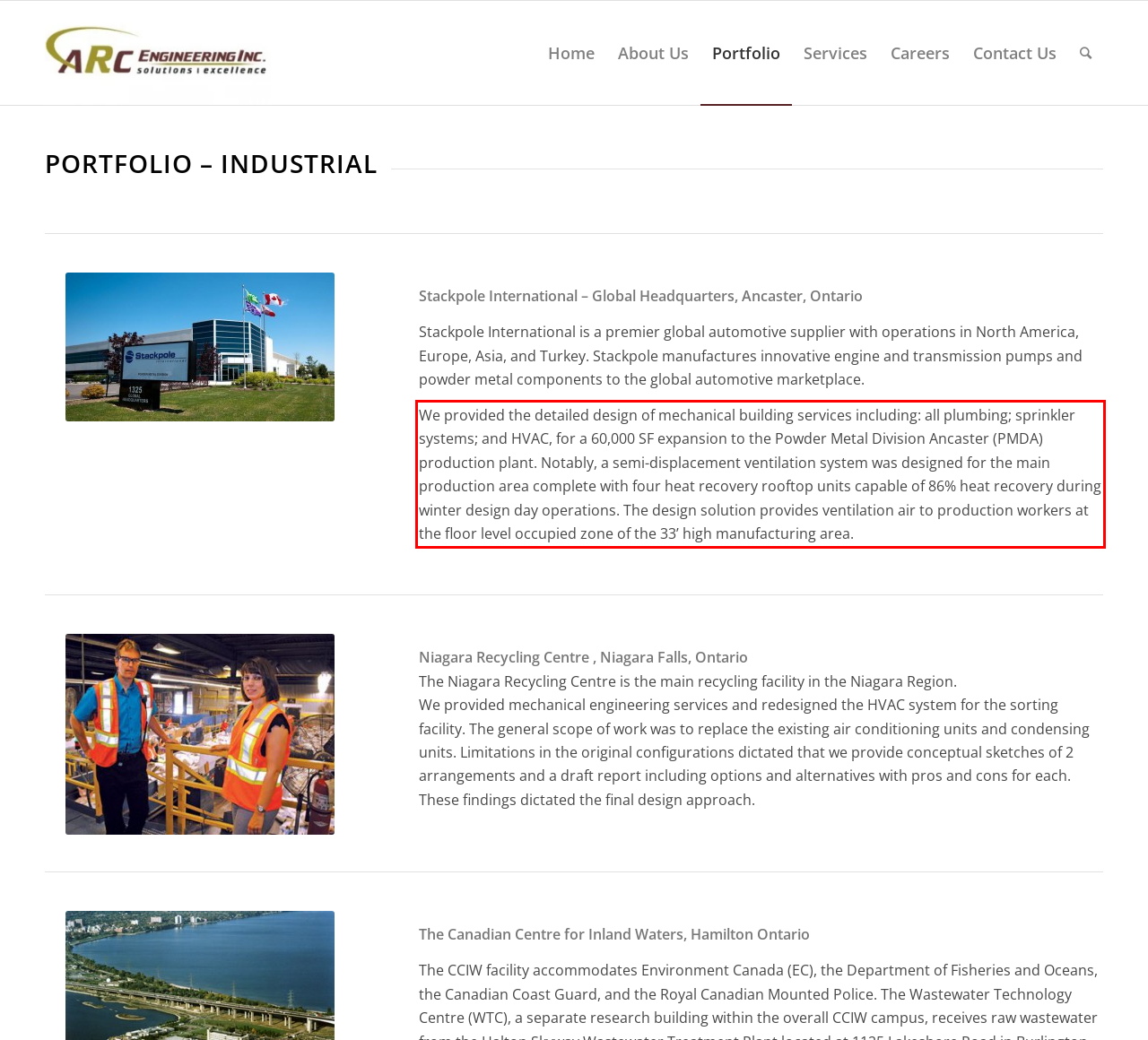You have a screenshot of a webpage with a red bounding box. Use OCR to generate the text contained within this red rectangle.

We provided the detailed design of mechanical building services including: all plumbing; sprinkler systems; and HVAC, for a 60,000 SF expansion to the Powder Metal Division Ancaster (PMDA) production plant. Notably, a semi-displacement ventilation system was designed for the main production area complete with four heat recovery rooftop units capable of 86% heat recovery during winter design day operations. The design solution provides ventilation air to production workers at the floor level occupied zone of the 33’ high manufacturing area.